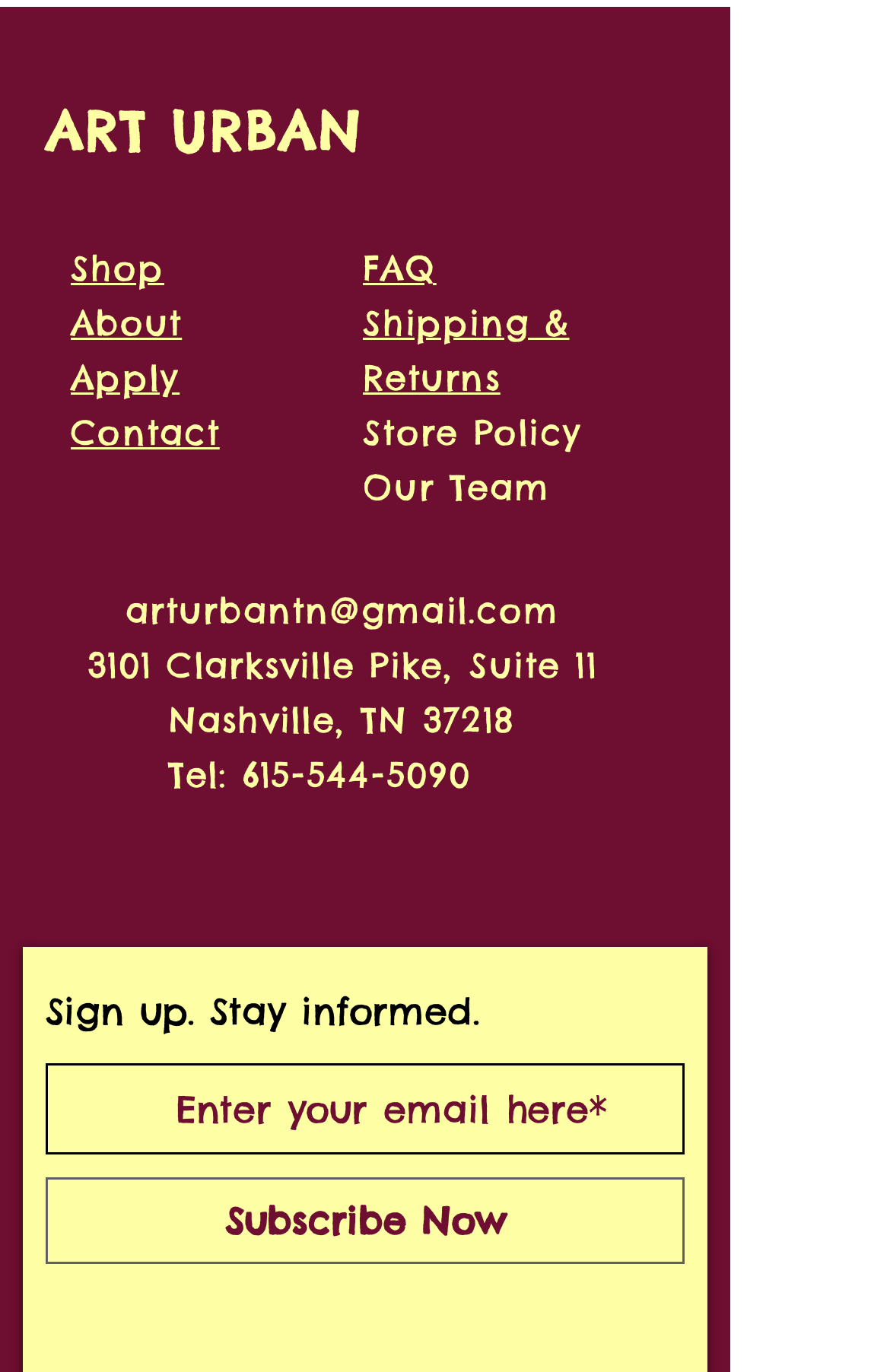What is the purpose of the textbox?
Look at the image and answer with only one word or phrase.

Enter email